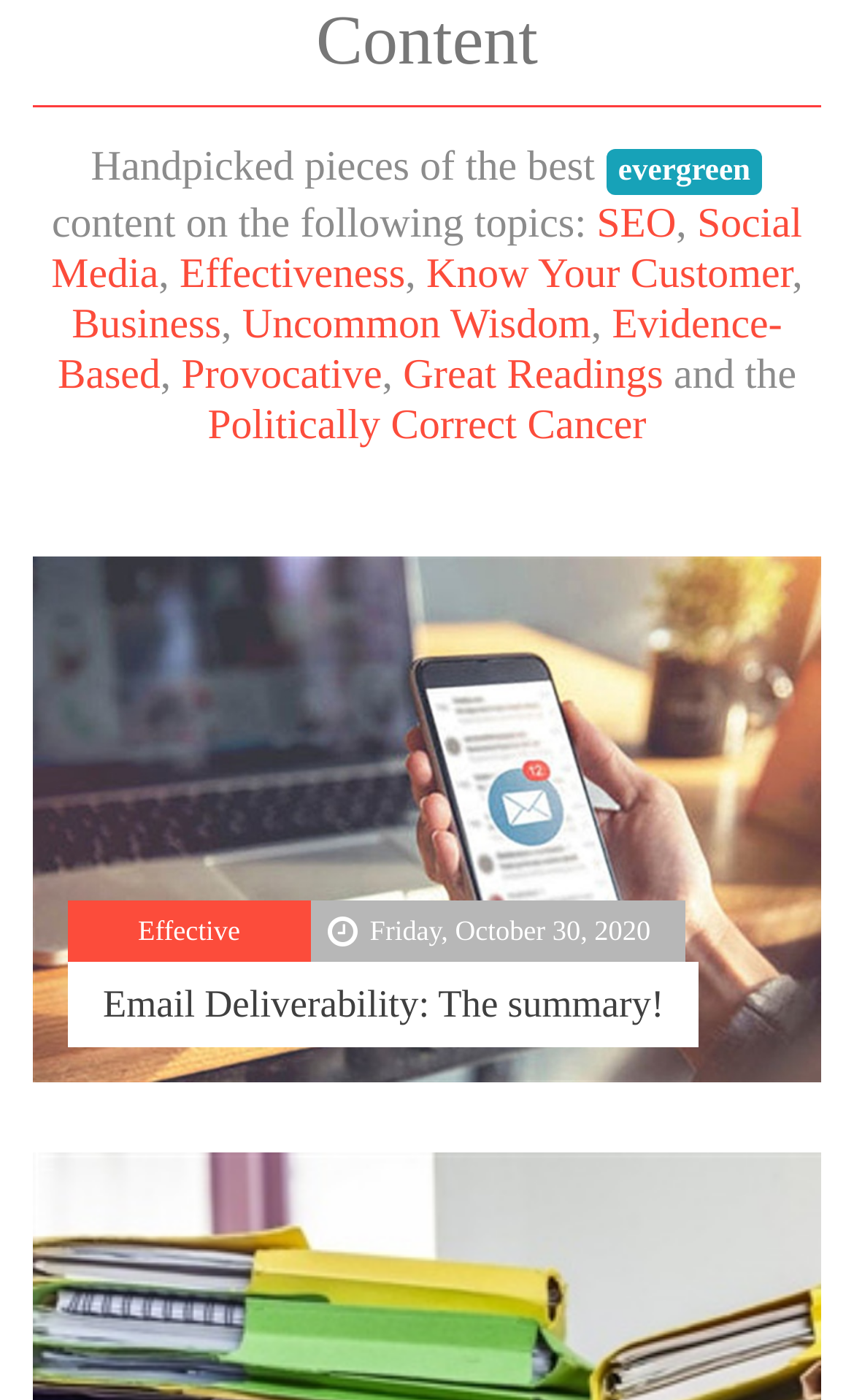Bounding box coordinates are given in the format (top-left x, top-left y, bottom-right x, bottom-right y). All values should be floating point numbers between 0 and 1. Provide the bounding box coordinate for the UI element described as: Effectiveness

[0.21, 0.18, 0.474, 0.213]